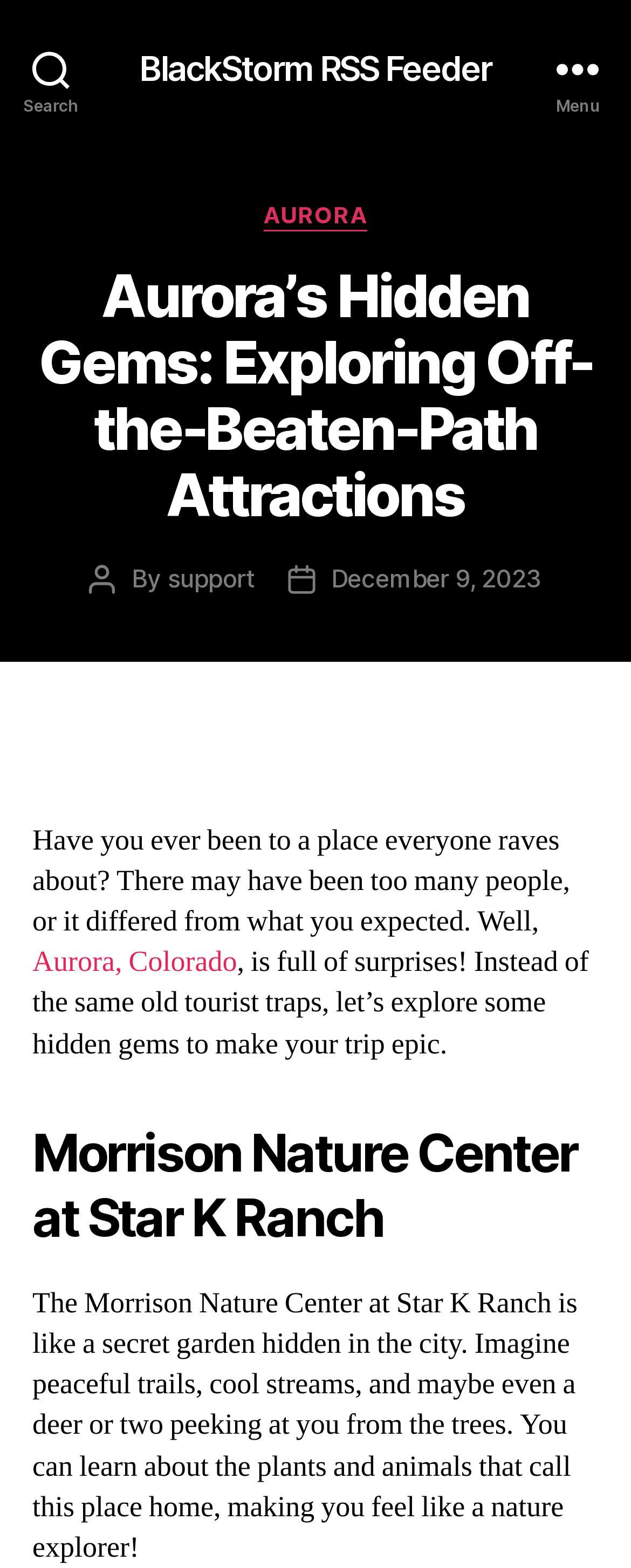Find and extract the text of the primary heading on the webpage.

Aurora’s Hidden Gems: Exploring Off-the-Beaten-Path Attractions